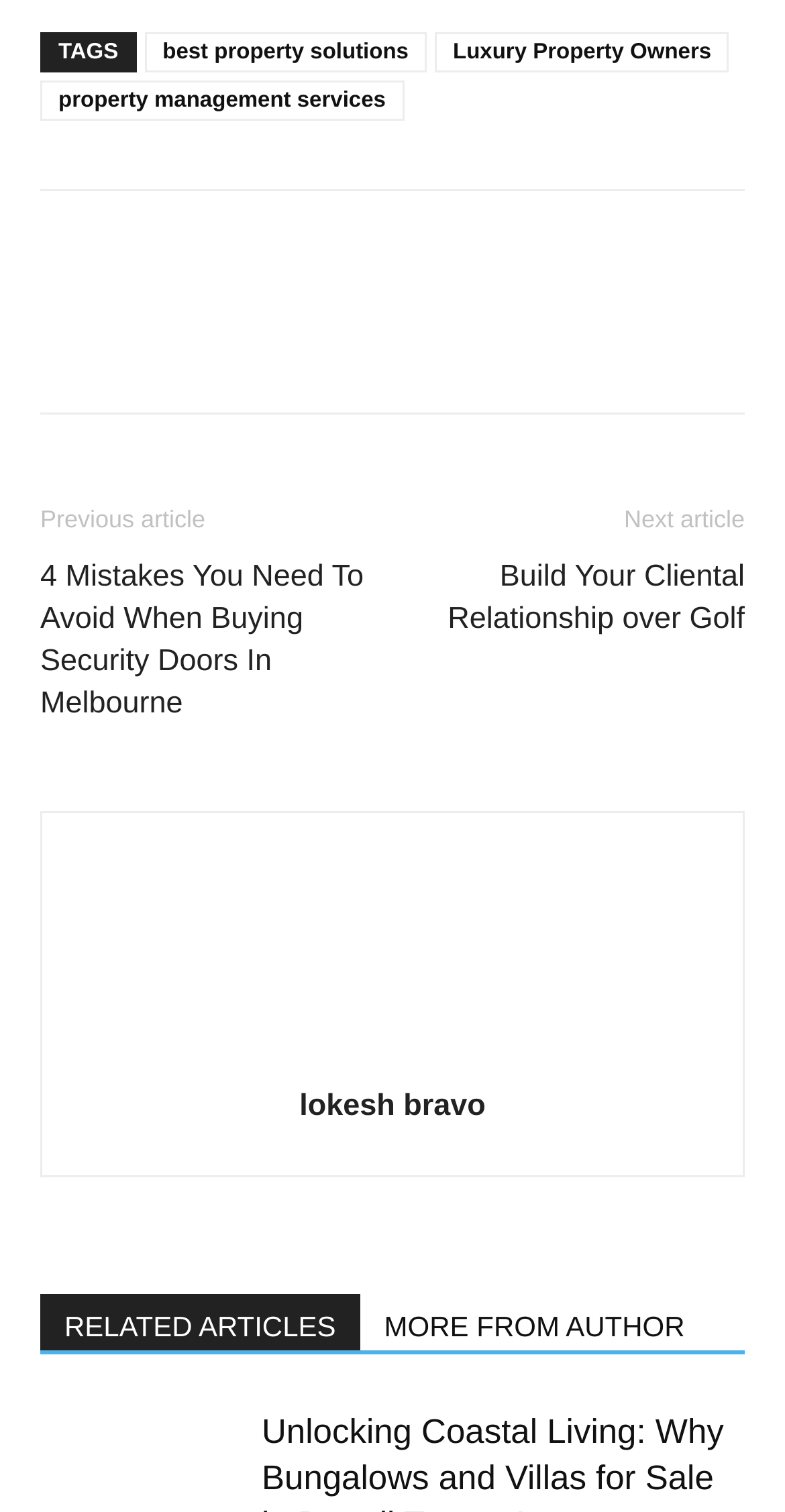What is the category of articles in the footer?
Please give a detailed and elaborate answer to the question based on the image.

The category of articles in the footer can be determined by looking at the StaticText element with the text 'TAGS' located at the top of the footer section.